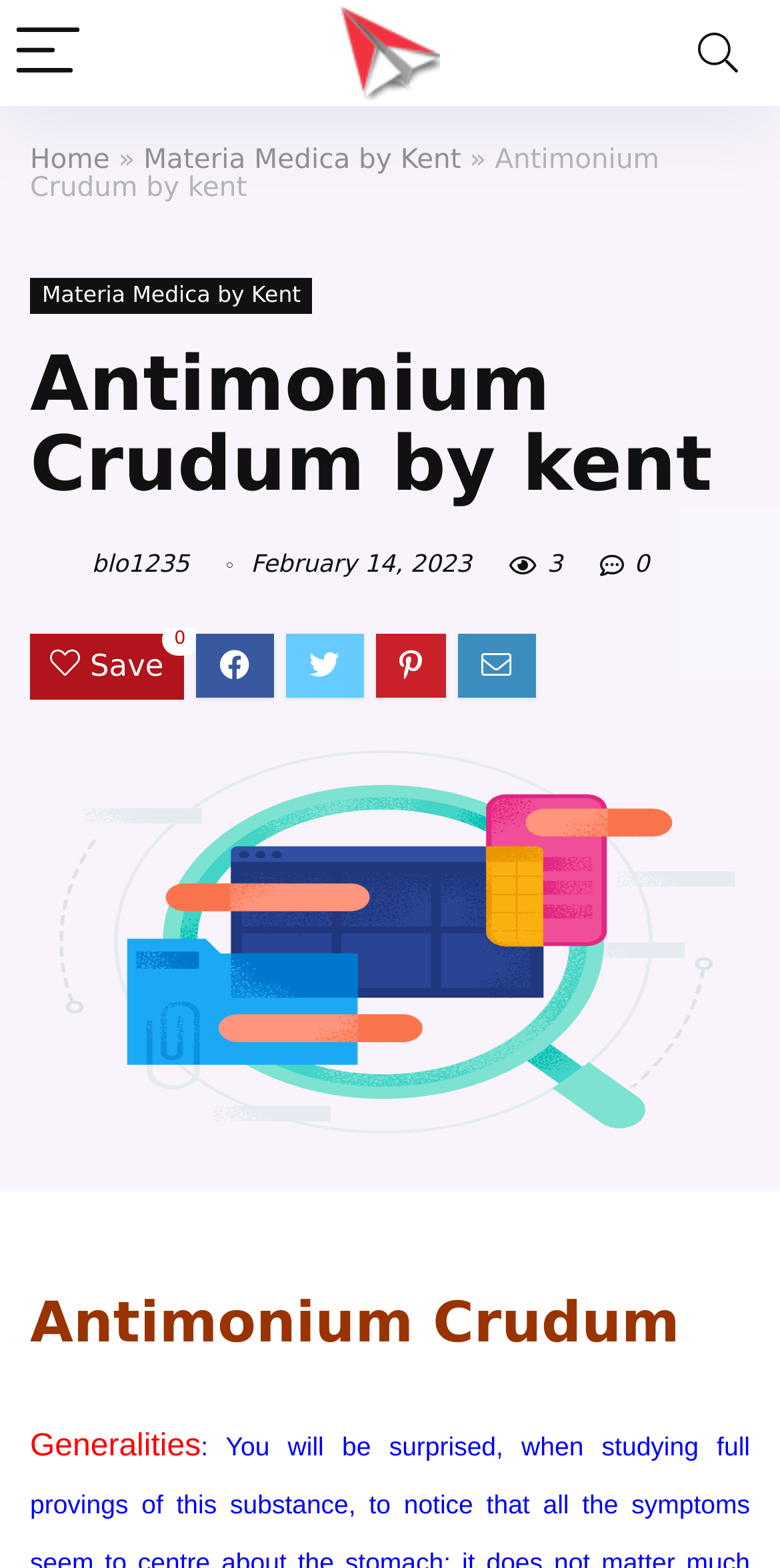Identify and extract the heading text of the webpage.

Antimonium Crudum by kent